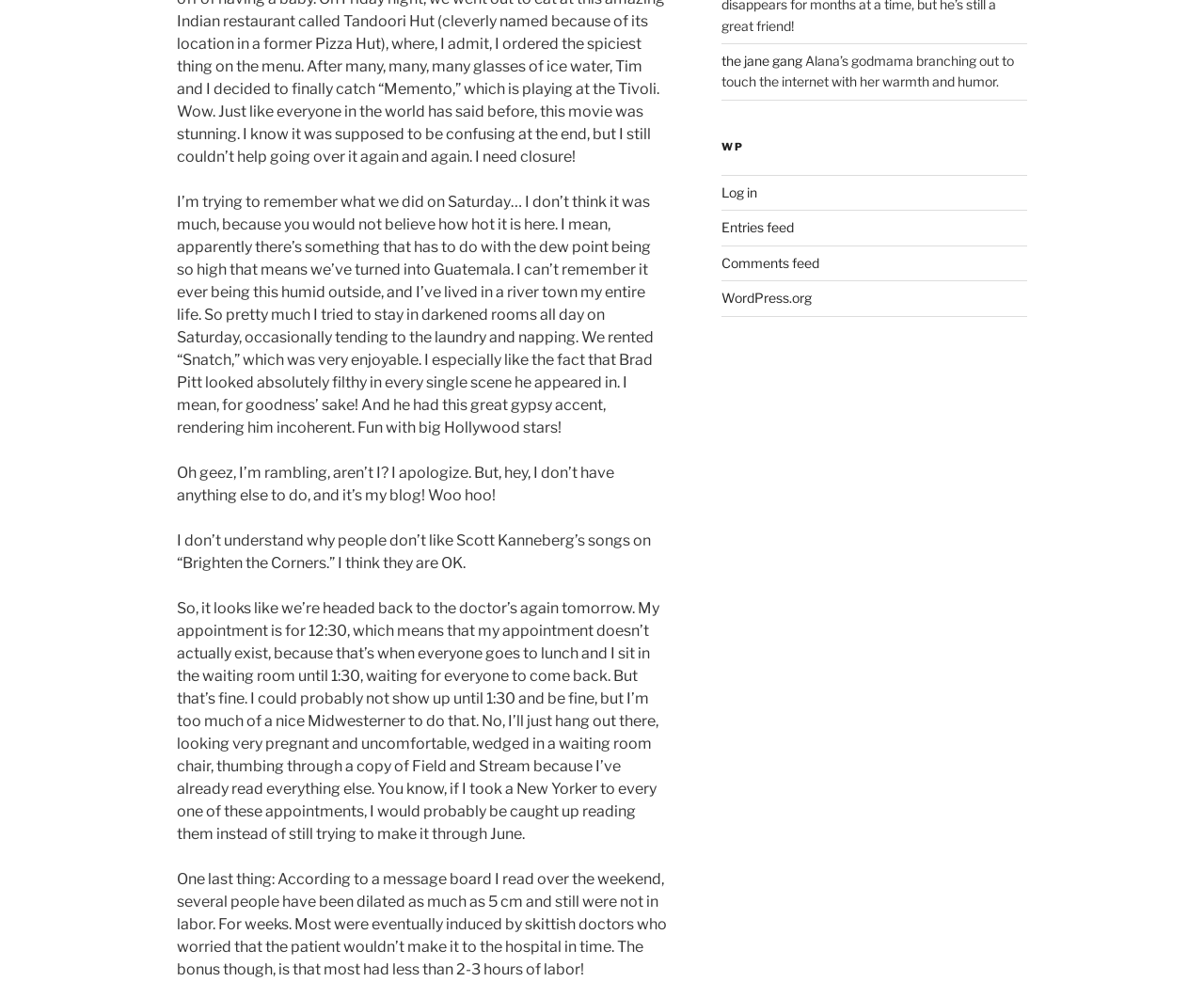Given the element description "WordPress.org" in the screenshot, predict the bounding box coordinates of that UI element.

[0.599, 0.295, 0.674, 0.312]